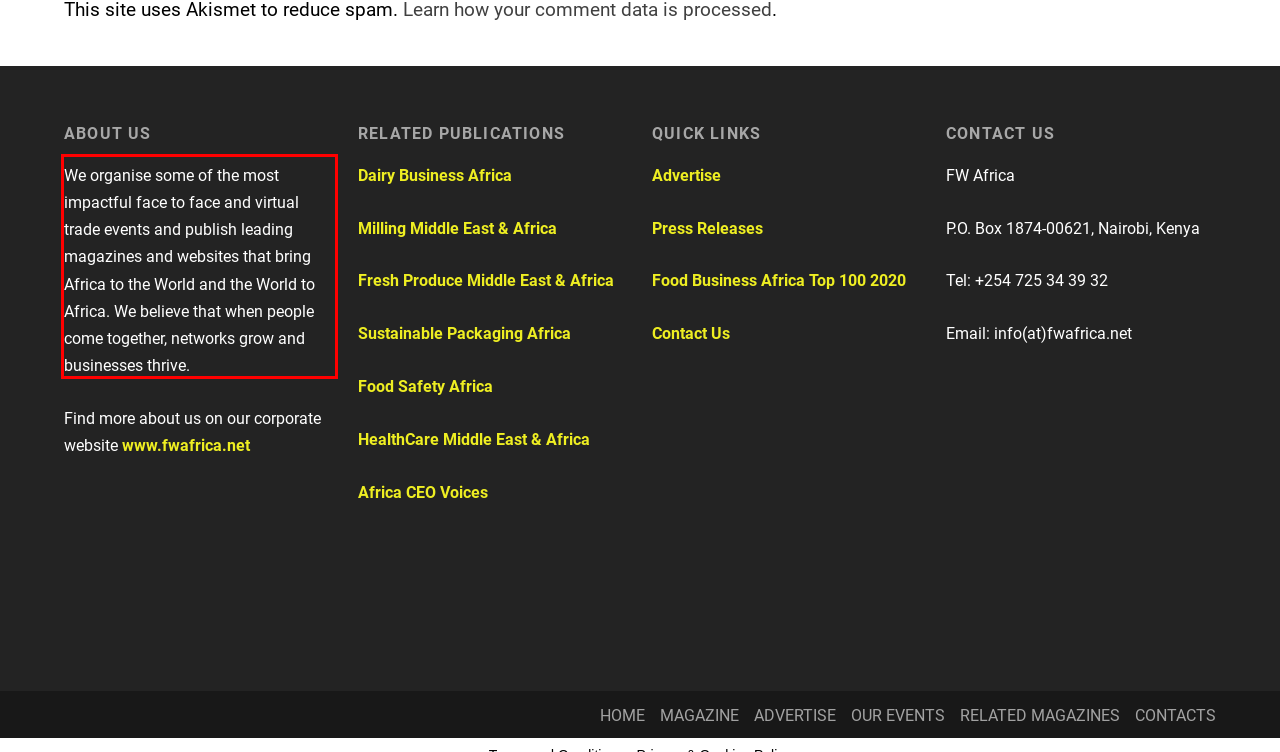Please perform OCR on the text within the red rectangle in the webpage screenshot and return the text content.

We organise some of the most impactful face to face and virtual trade events and publish leading magazines and websites that bring Africa to the World and the World to Africa. We believe that when people come together, networks grow and businesses thrive.